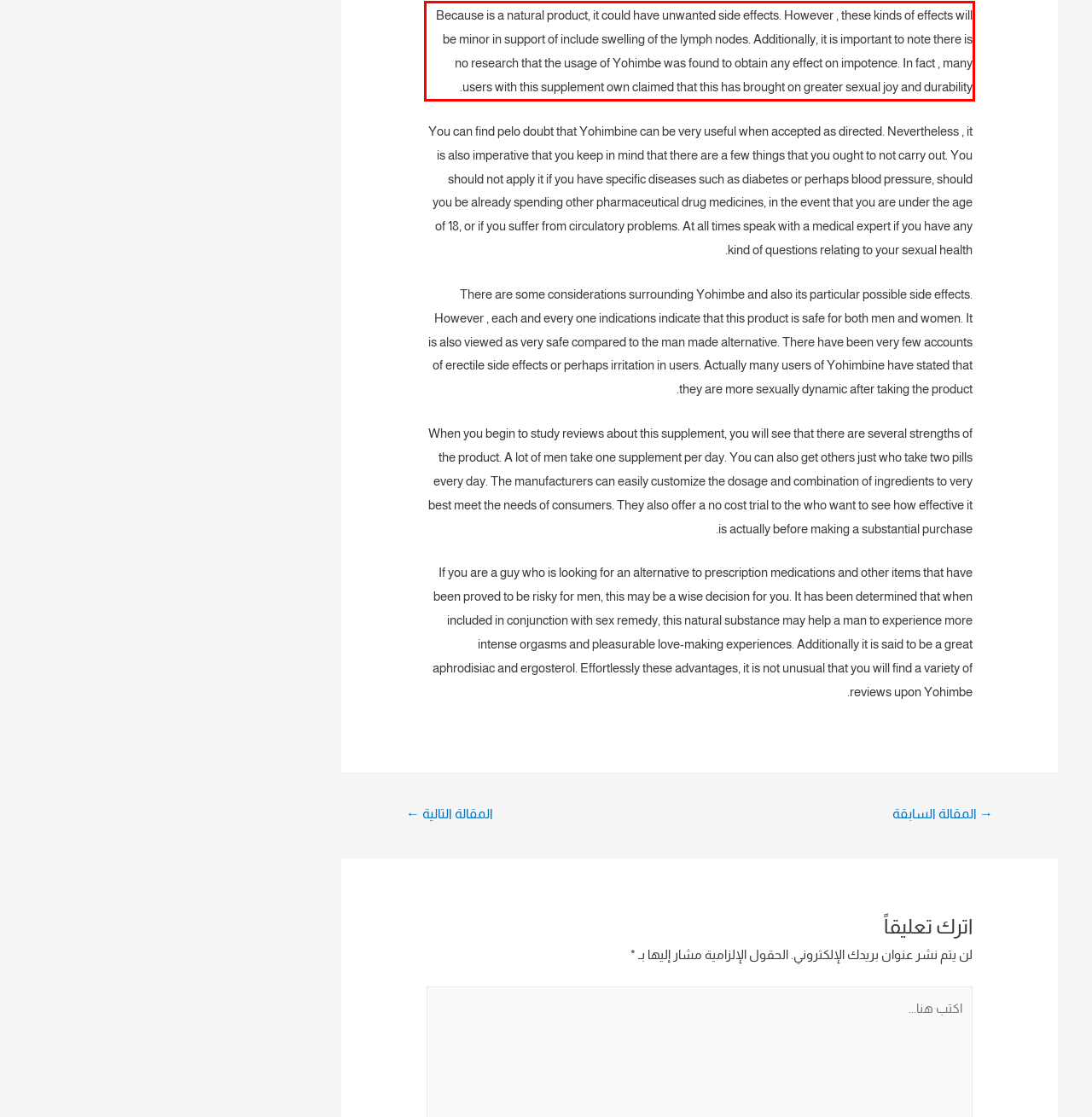There is a UI element on the webpage screenshot marked by a red bounding box. Extract and generate the text content from within this red box.

Because is a natural product, it could have unwanted side effects. However , these kinds of effects will be minor in support of include swelling of the lymph nodes. Additionally, it is important to note there is no research that the usage of Yohimbe was found to obtain any effect on impotence. In fact , many users with this supplement own claimed that this has brought on greater sexual joy and durability.